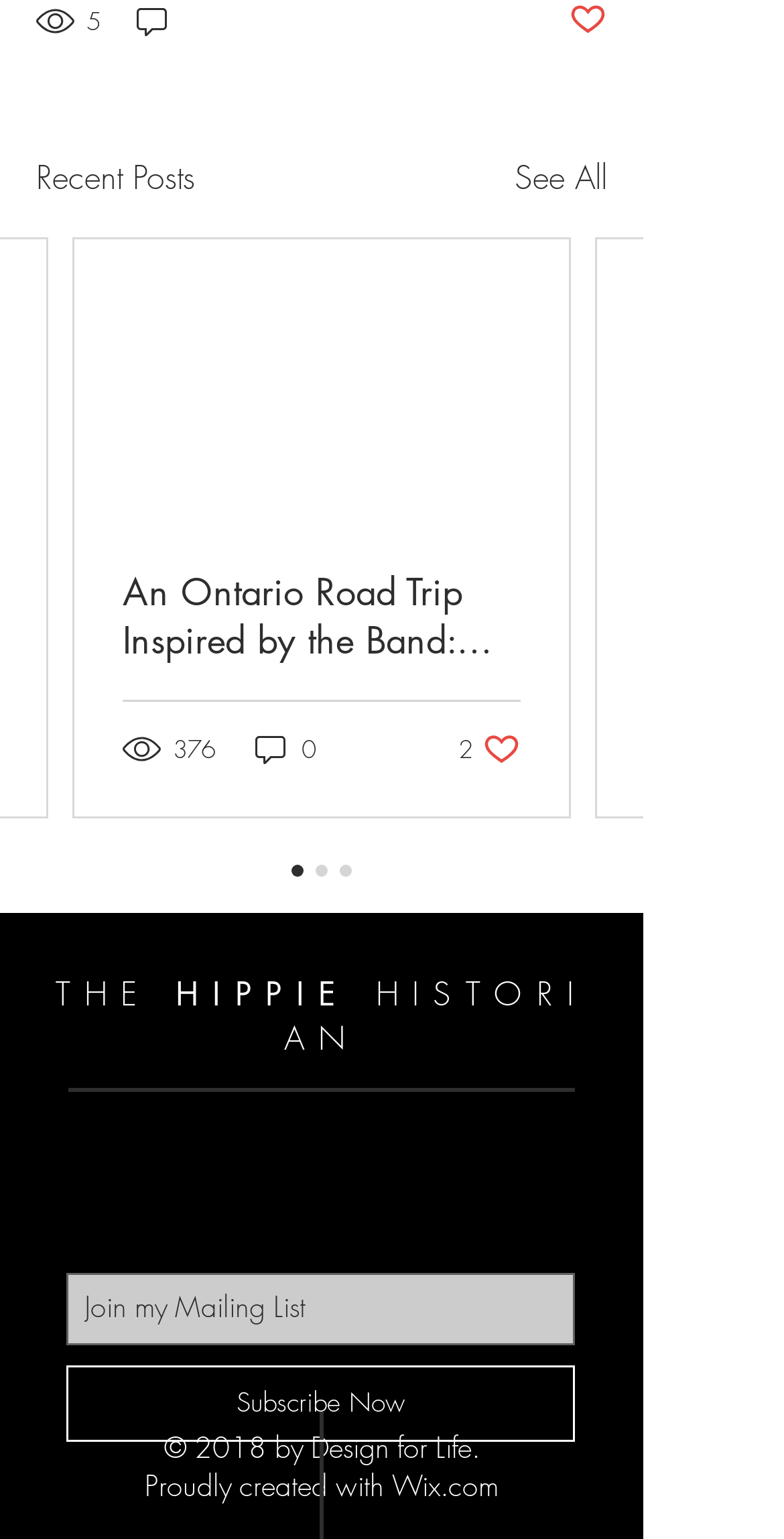What is the purpose of the textbox at the bottom of the webpage?
Please interpret the details in the image and answer the question thoroughly.

I examined the textbox element with the text 'Join my Mailing List' which is a child element of the region element with the label 'Slideshow', indicating that the purpose of the textbox is to allow users to join the mailing list.